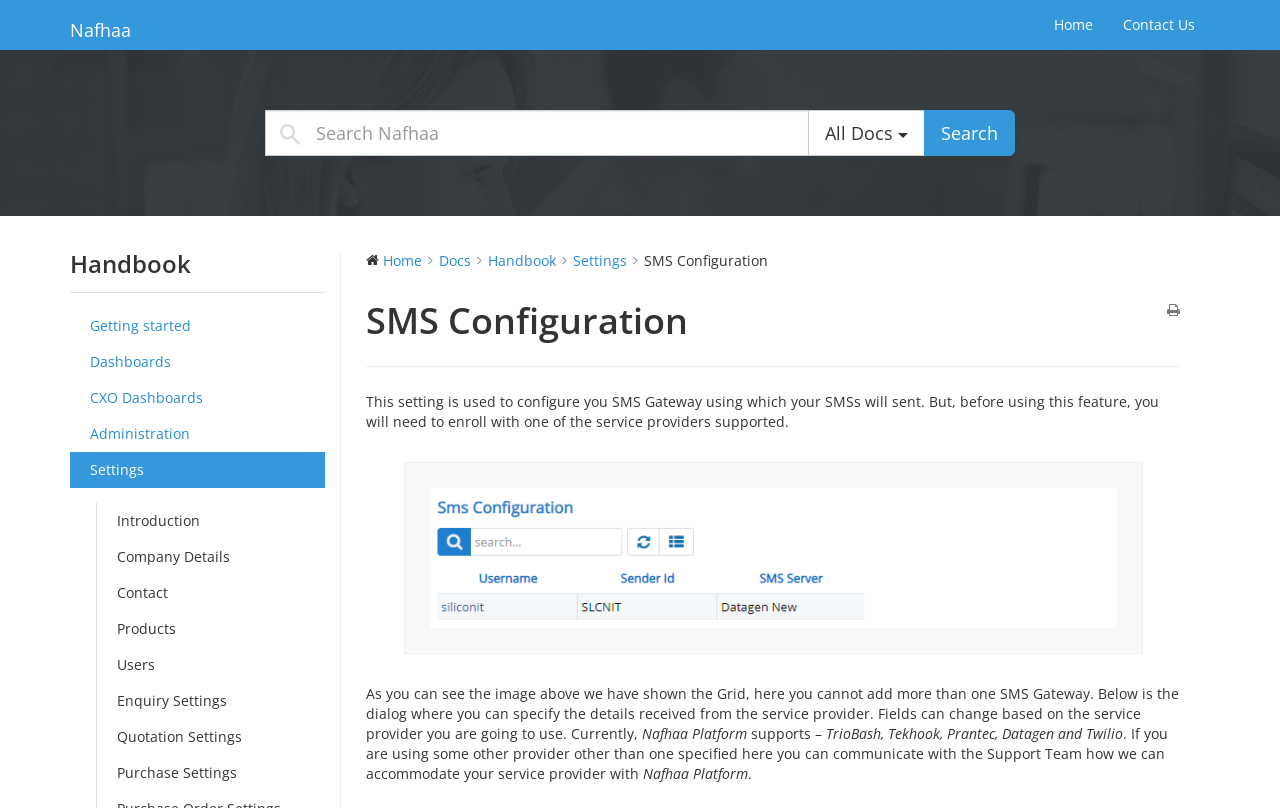What should I do if my service provider is not listed?
Provide a detailed answer to the question using information from the image.

If the service provider is not among the ones listed, the webpage suggests communicating with the Support Team to explore possibilities of accommodating the service provider with Nafhaa Platform.